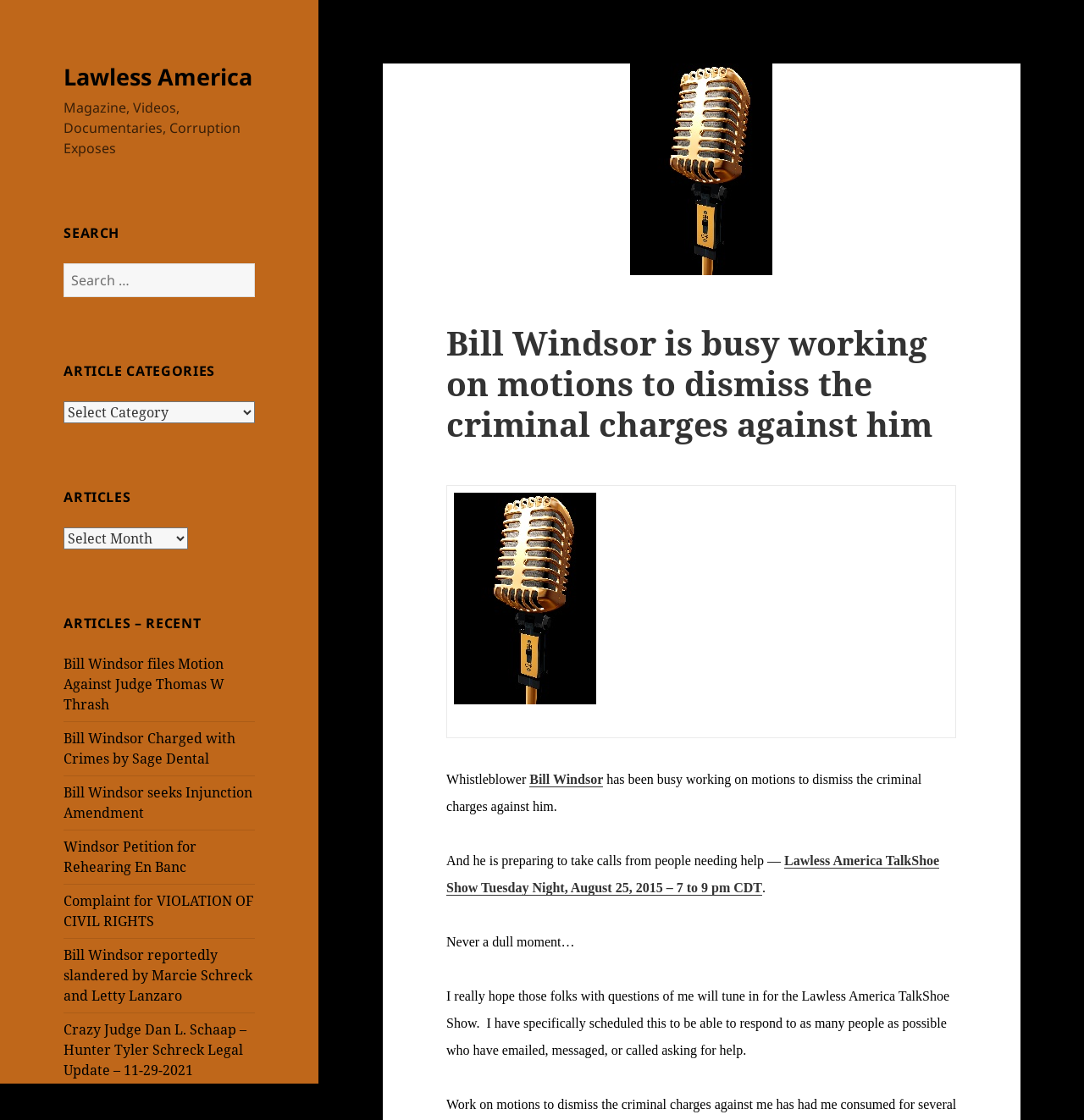What is the topic of the recent articles listed?
Observe the image and answer the question with a one-word or short phrase response.

Bill Windsor's legal issues